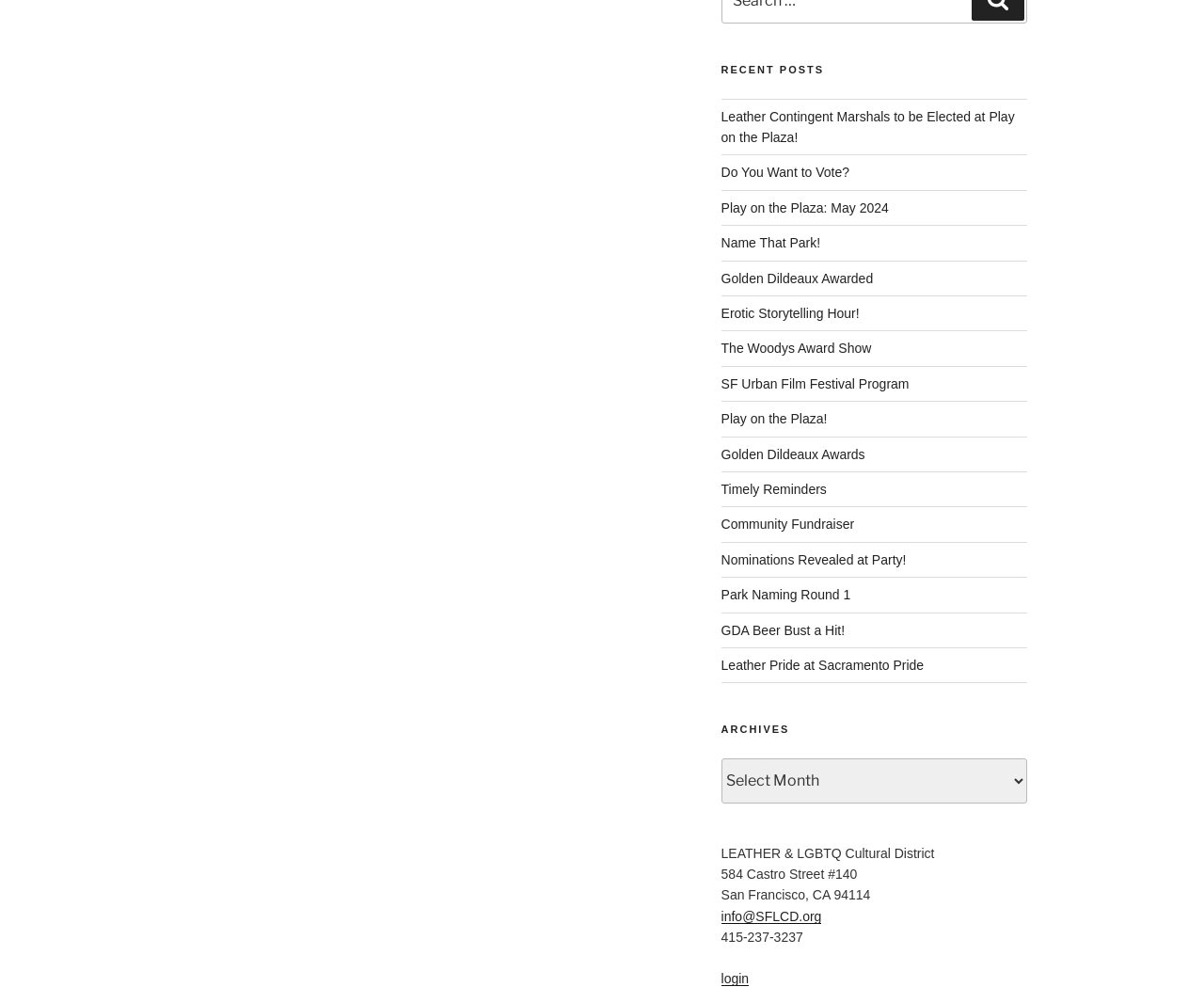How many StaticText elements are on the webpage?
Analyze the screenshot and provide a detailed answer to the question.

I counted the number of StaticText elements on the webpage, which are 4 in total.